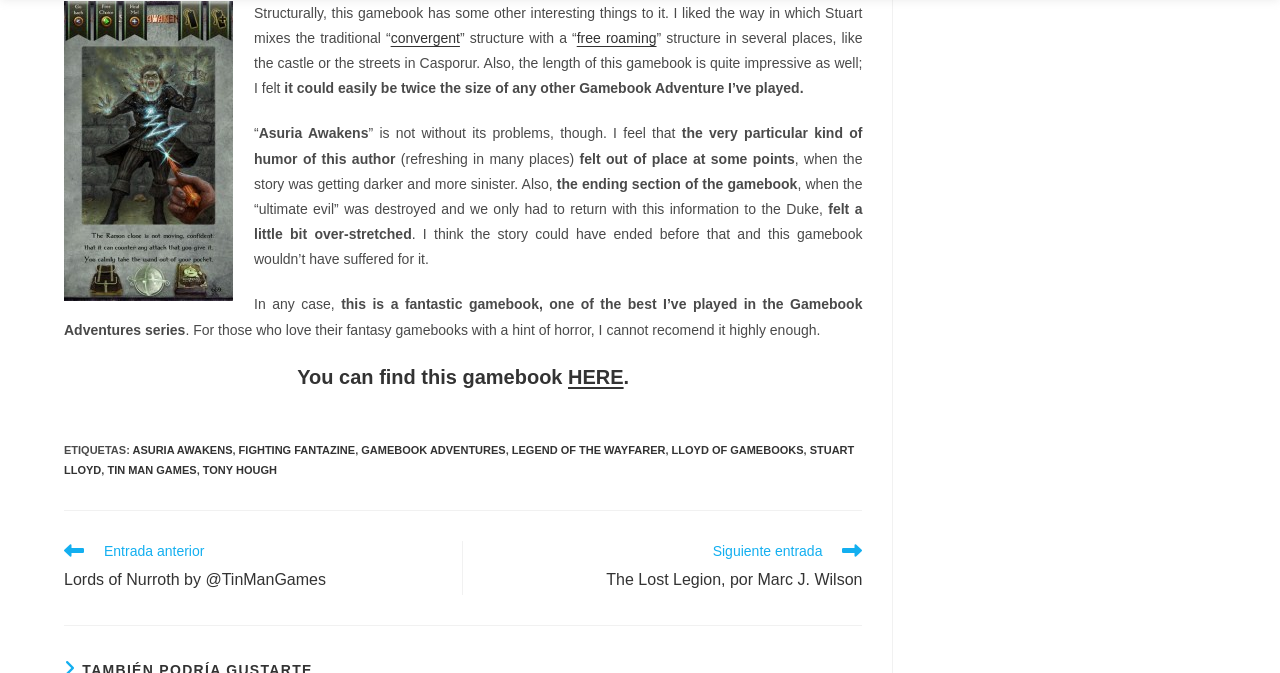What is the name of the company that created the gamebook?
By examining the image, provide a one-word or phrase answer.

Tin Man Games